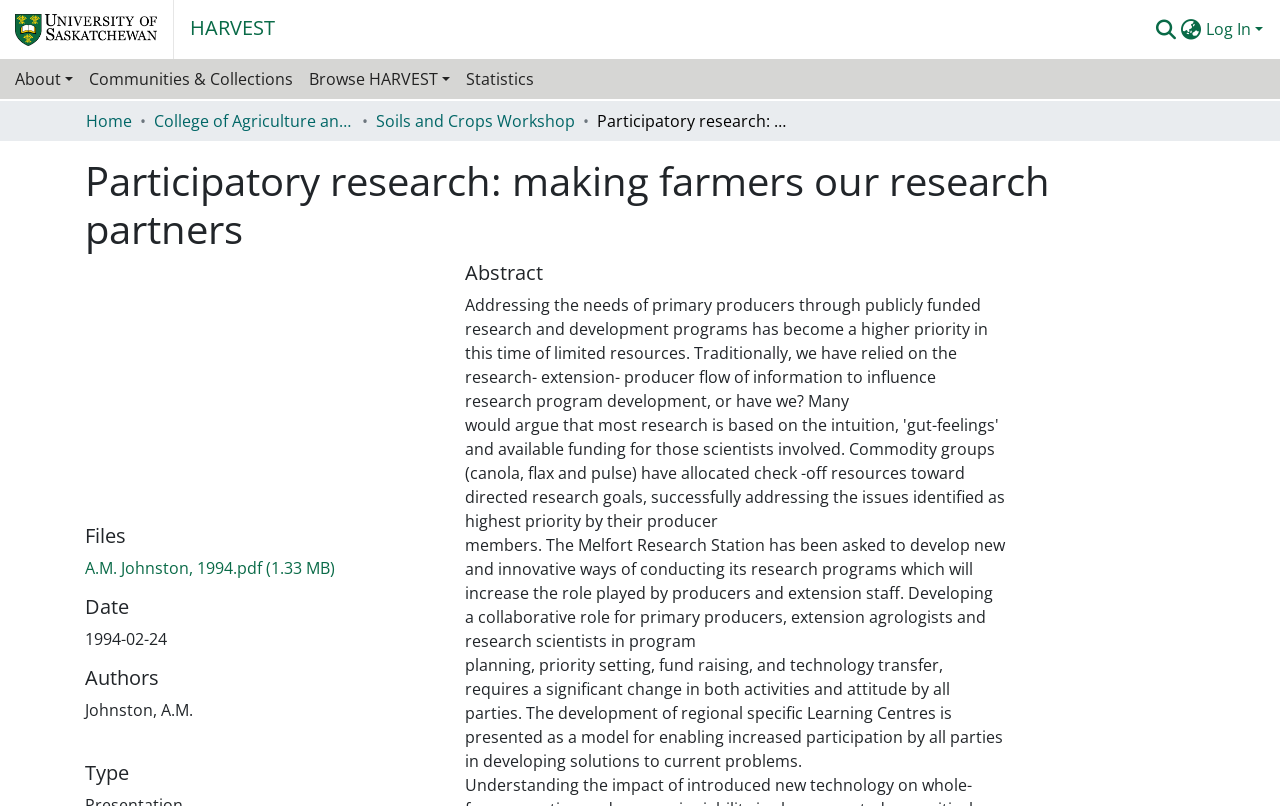Predict the bounding box for the UI component with the following description: "Communities & Collections".

[0.063, 0.073, 0.235, 0.122]